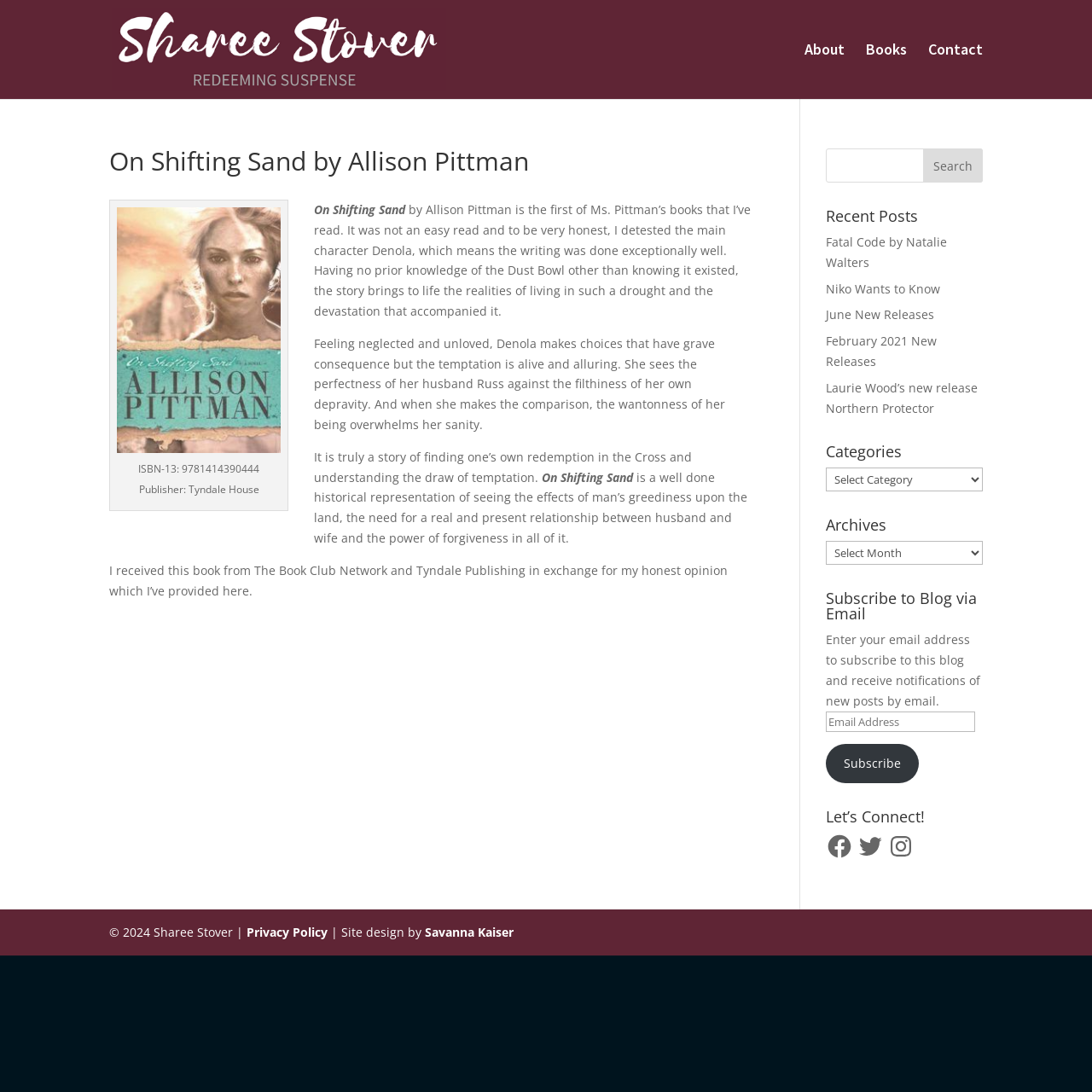Answer this question in one word or a short phrase: How many social media links are there in the 'Let’s Connect!' section?

3